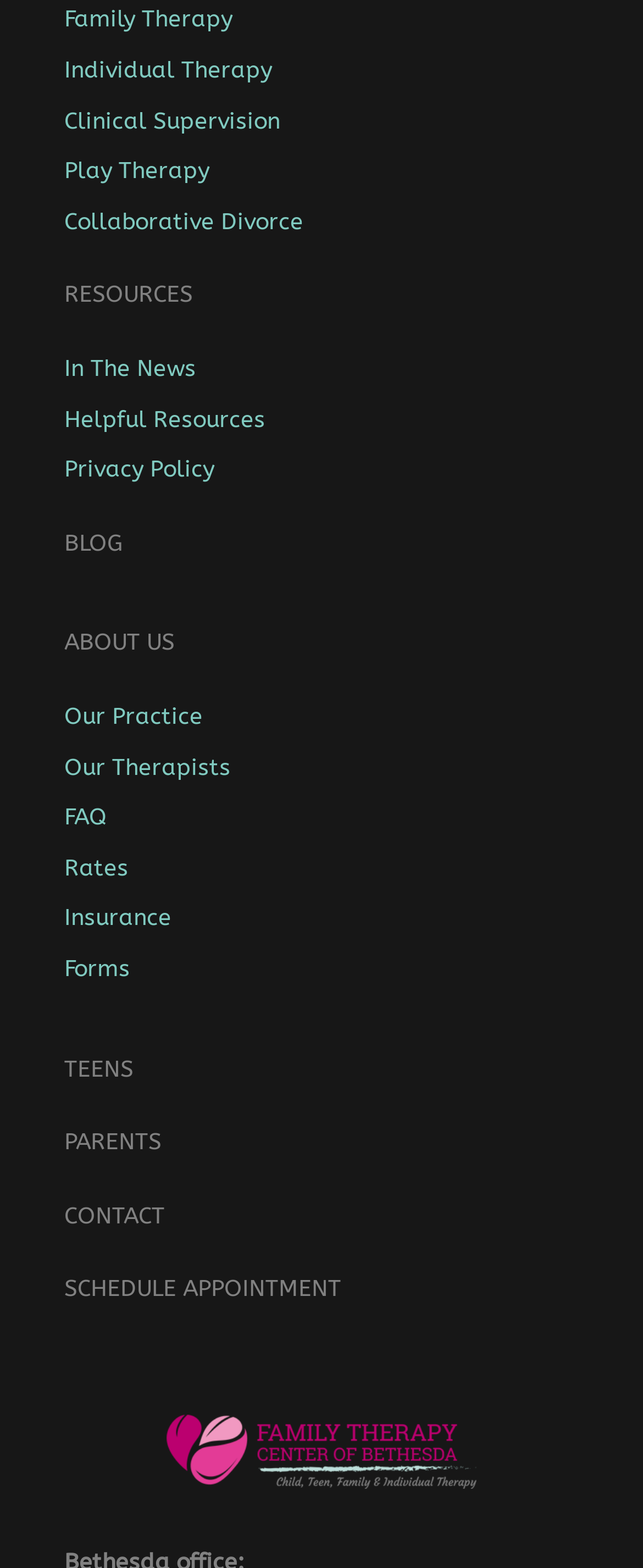Determine the bounding box for the UI element as described: "Rates". The coordinates should be represented as four float numbers between 0 and 1, formatted as [left, top, right, bottom].

[0.1, 0.544, 0.2, 0.562]